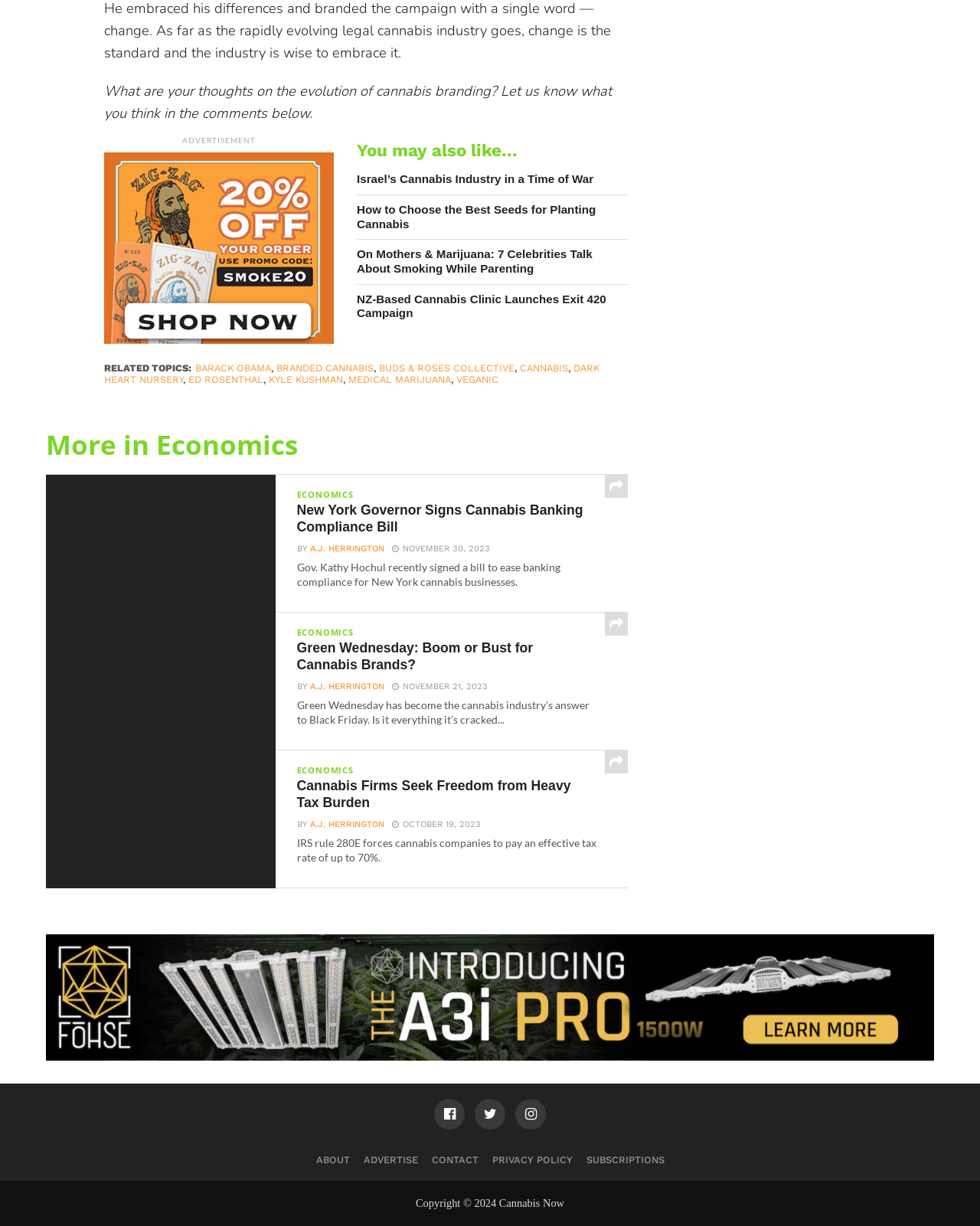Who is the author of the article 'Green Wednesday: Boom or Bust for Cannabis Brands?'?
Examine the image closely and answer the question with as much detail as possible.

This question can be answered by looking at the 'BY' section of the article 'Green Wednesday: Boom or Bust for Cannabis Brands?' which mentions the author's name as A.J. Herrington.